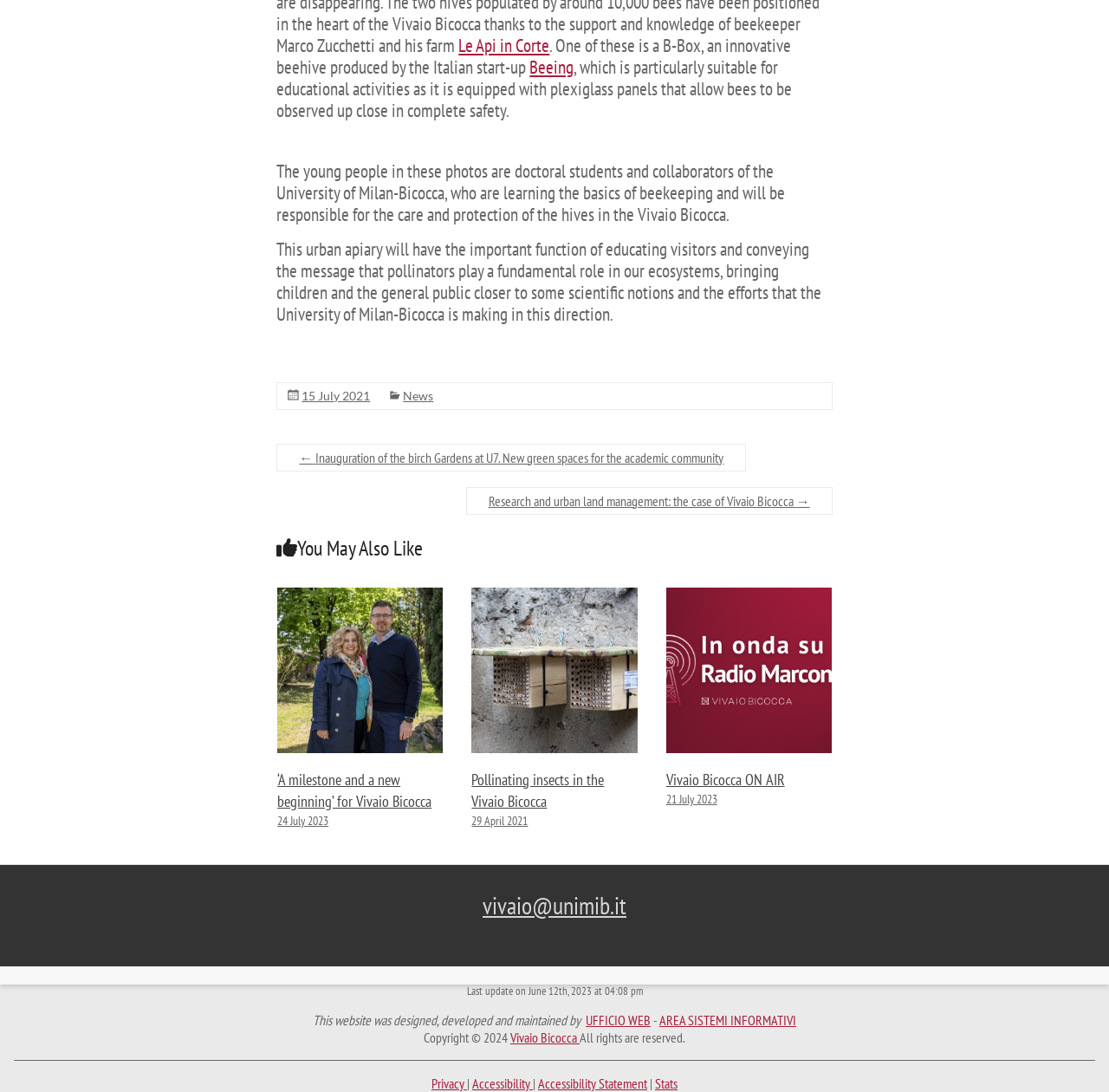Please identify the bounding box coordinates of the element I should click to complete this instruction: 'Read more about 'Beeing''. The coordinates should be given as four float numbers between 0 and 1, like this: [left, top, right, bottom].

[0.478, 0.051, 0.517, 0.072]